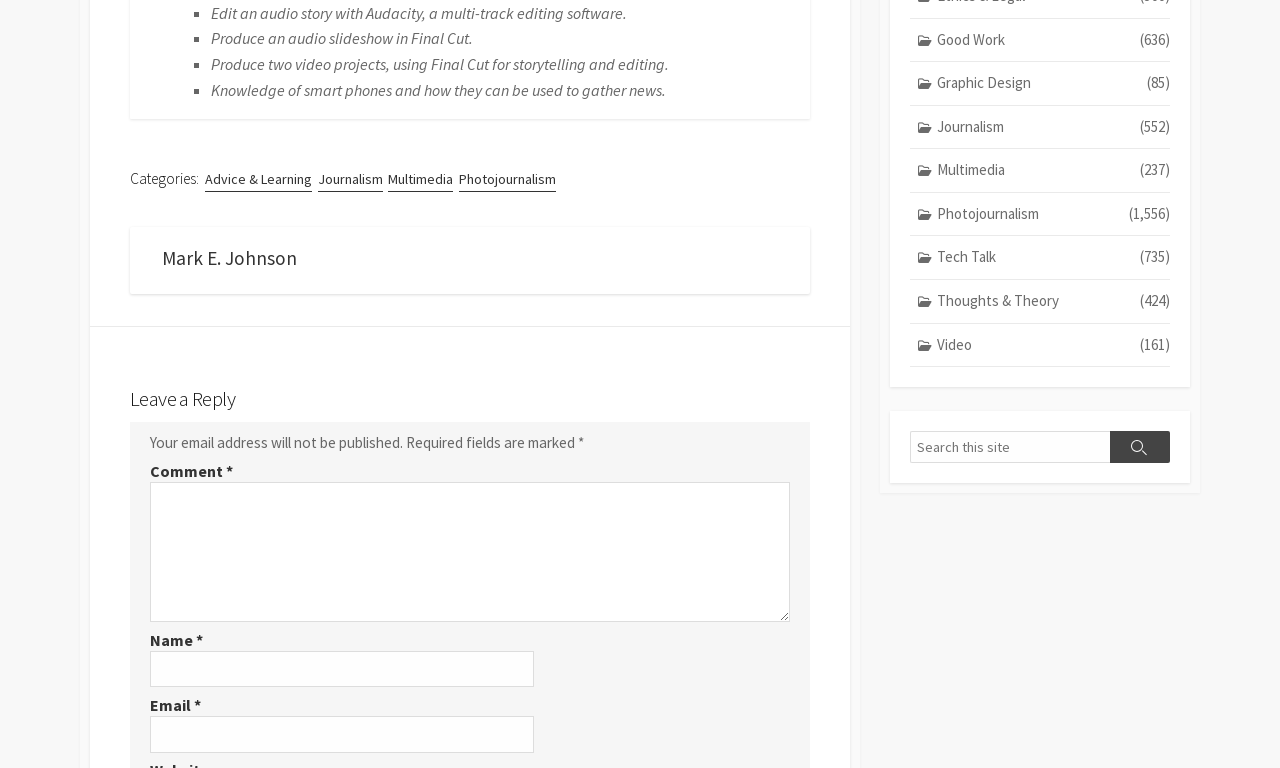Using the webpage screenshot and the element description Multimedia (237), determine the bounding box coordinates. Specify the coordinates in the format (top-left x, top-left y, bottom-right x, bottom-right y) with values ranging from 0 to 1.

[0.711, 0.194, 0.914, 0.251]